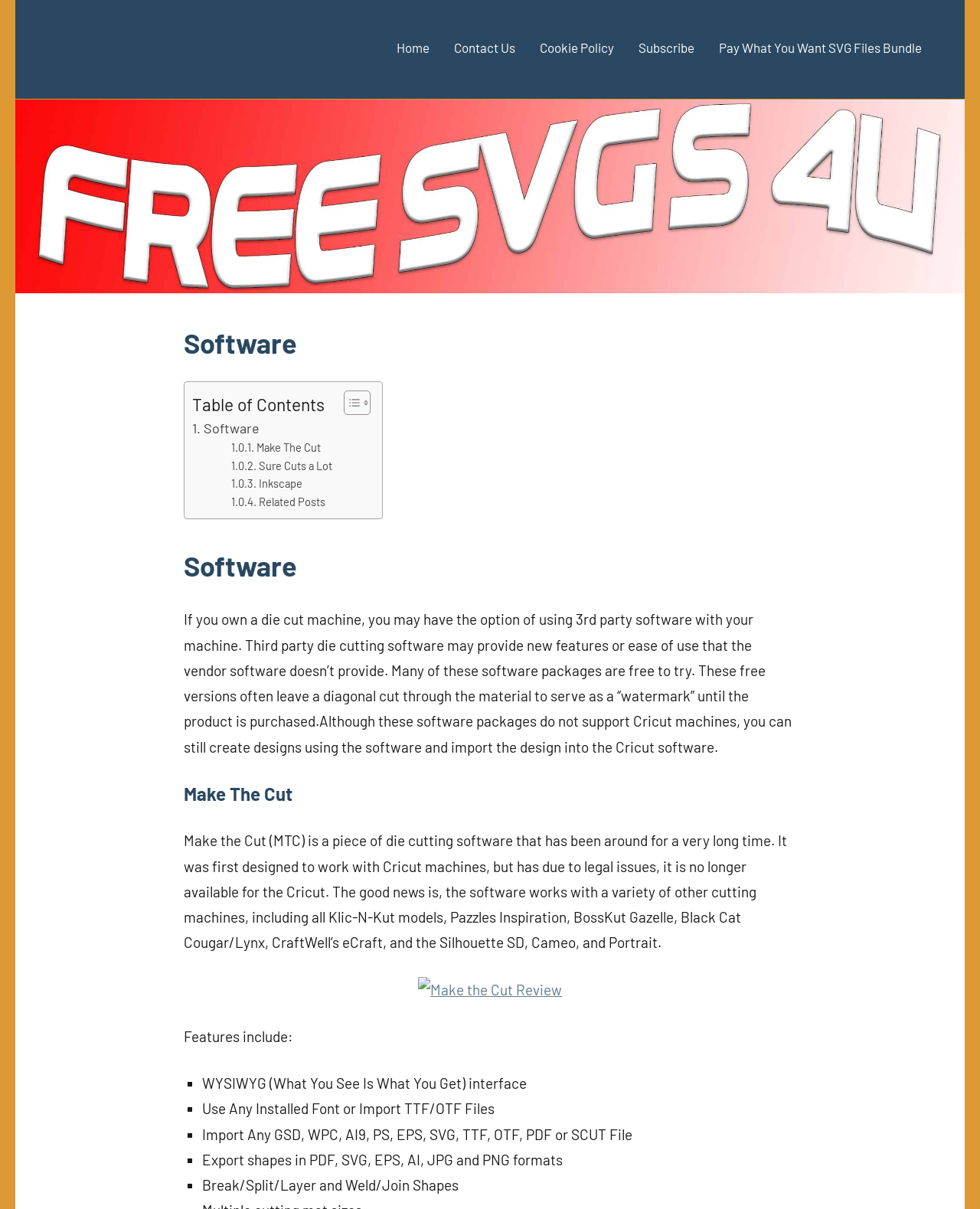Please provide the bounding box coordinates in the format (top-left x, top-left y, bottom-right x, bottom-right y). Remember, all values are floating point numbers between 0 and 1. What is the bounding box coordinate of the region described as: Make The Cut

[0.236, 0.363, 0.328, 0.378]